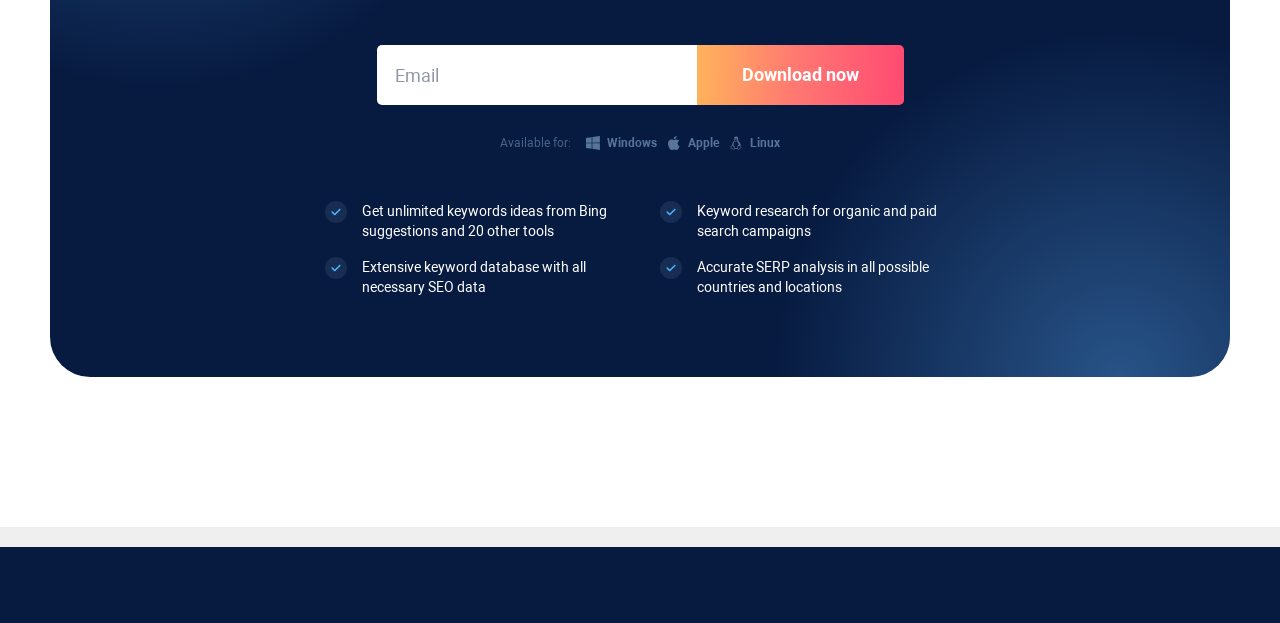Carefully examine the image and provide an in-depth answer to the question: What is the main function of the software?

The webpage mentions 'Get unlimited keywords ideas from Bing suggestions and 20 other tools' and 'Keyword research for organic and paid search campaigns', indicating that the software is primarily used for keyword research and analysis.